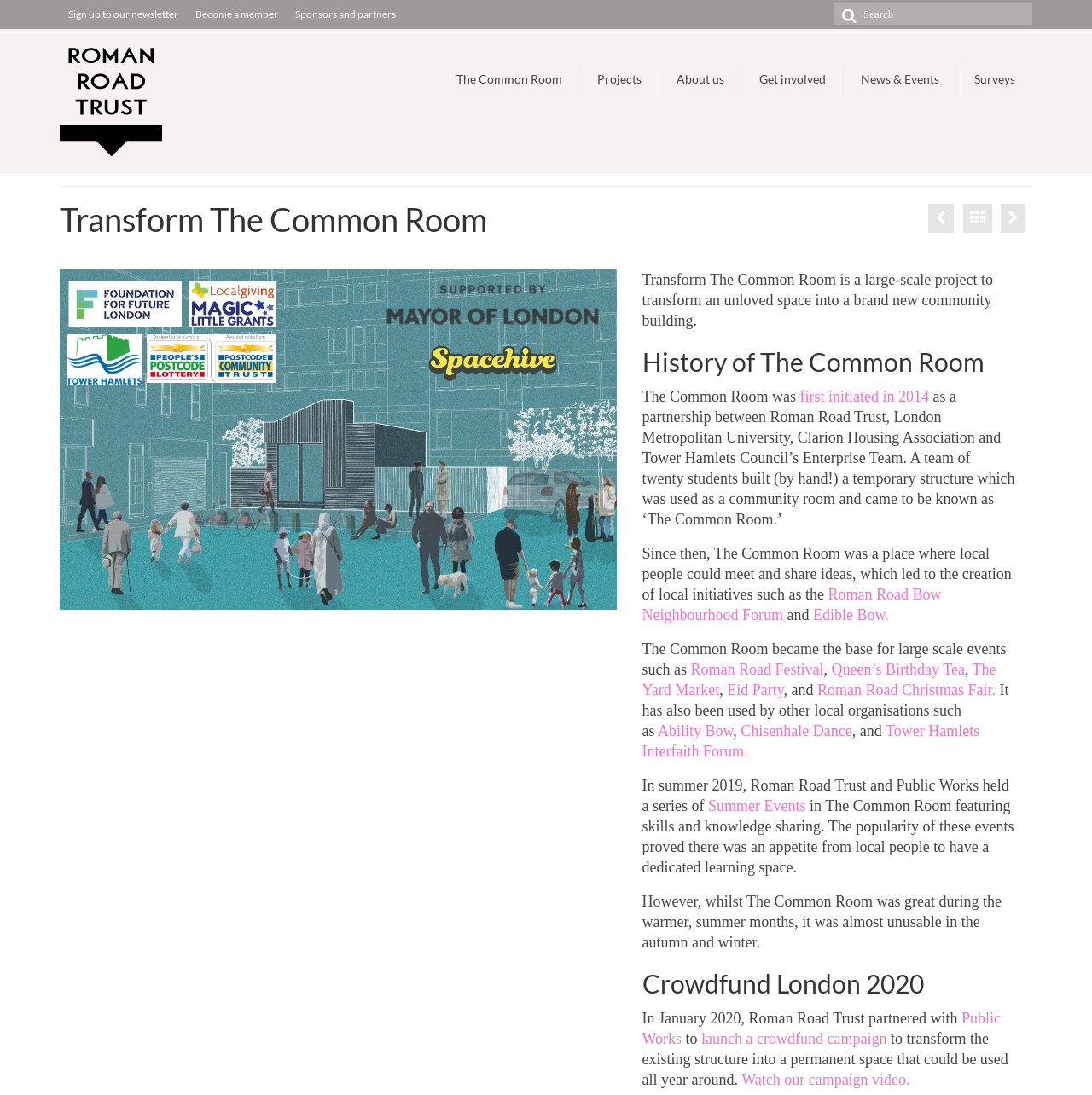Write a detailed summary of the webpage.

The webpage is about the "Transform The Common Room" project, which aims to transform an unloved structure in Roman Road into a brand new community building. At the top of the page, there are several links, including "Sign up to our newsletter", "Become a member", and "Sponsors and partners", aligned horizontally. Below these links, there is a search bar with a magnifying glass icon and a placeholder text "Search for:". 

On the left side of the page, there is a Roman Road Trust logo, which is also a link. Below the logo, there are several navigation links, including "The Common Room", "Projects", "About us", "Get involved", "News & Events", and "Surveys". 

The main content of the page is divided into several sections. The first section has a heading "Transform The Common Room" and a brief description of the project. Below this, there is a section about the history of The Common Room, which includes several paragraphs of text and links to related initiatives and events. 

The page also features several social media links, including Facebook, Twitter, and Instagram, aligned horizontally. At the bottom of the page, there is a section about the Crowdfund London 2020 campaign, which includes a heading, several paragraphs of text, and a link to watch a campaign video.